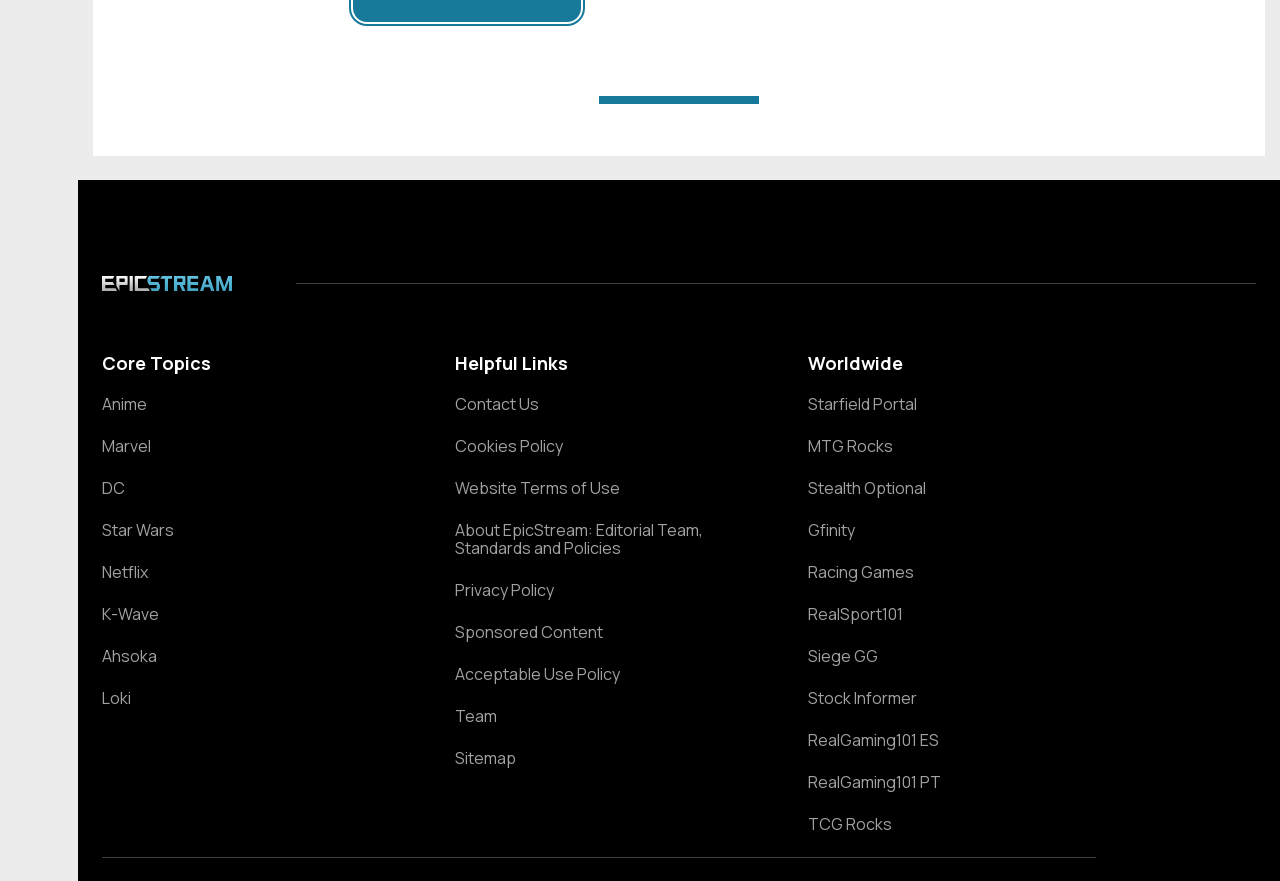Find the bounding box coordinates of the element's region that should be clicked in order to follow the given instruction: "Visit the Contact Us page". The coordinates should consist of four float numbers between 0 and 1, i.e., [left, top, right, bottom].

[0.355, 0.485, 0.594, 0.505]